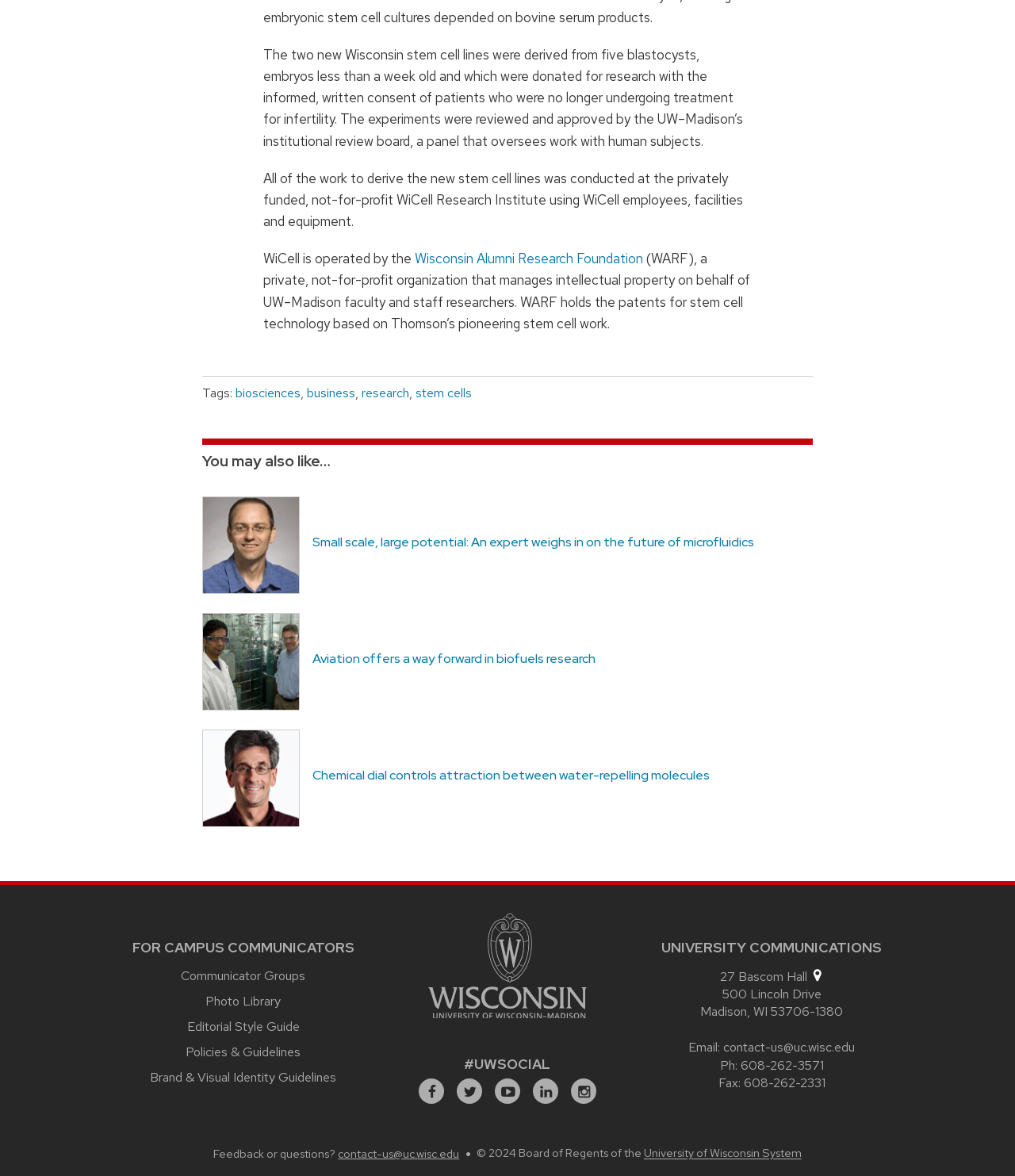Extract the bounding box of the UI element described as: "University of Wisconsin System".

[0.634, 0.974, 0.79, 0.987]